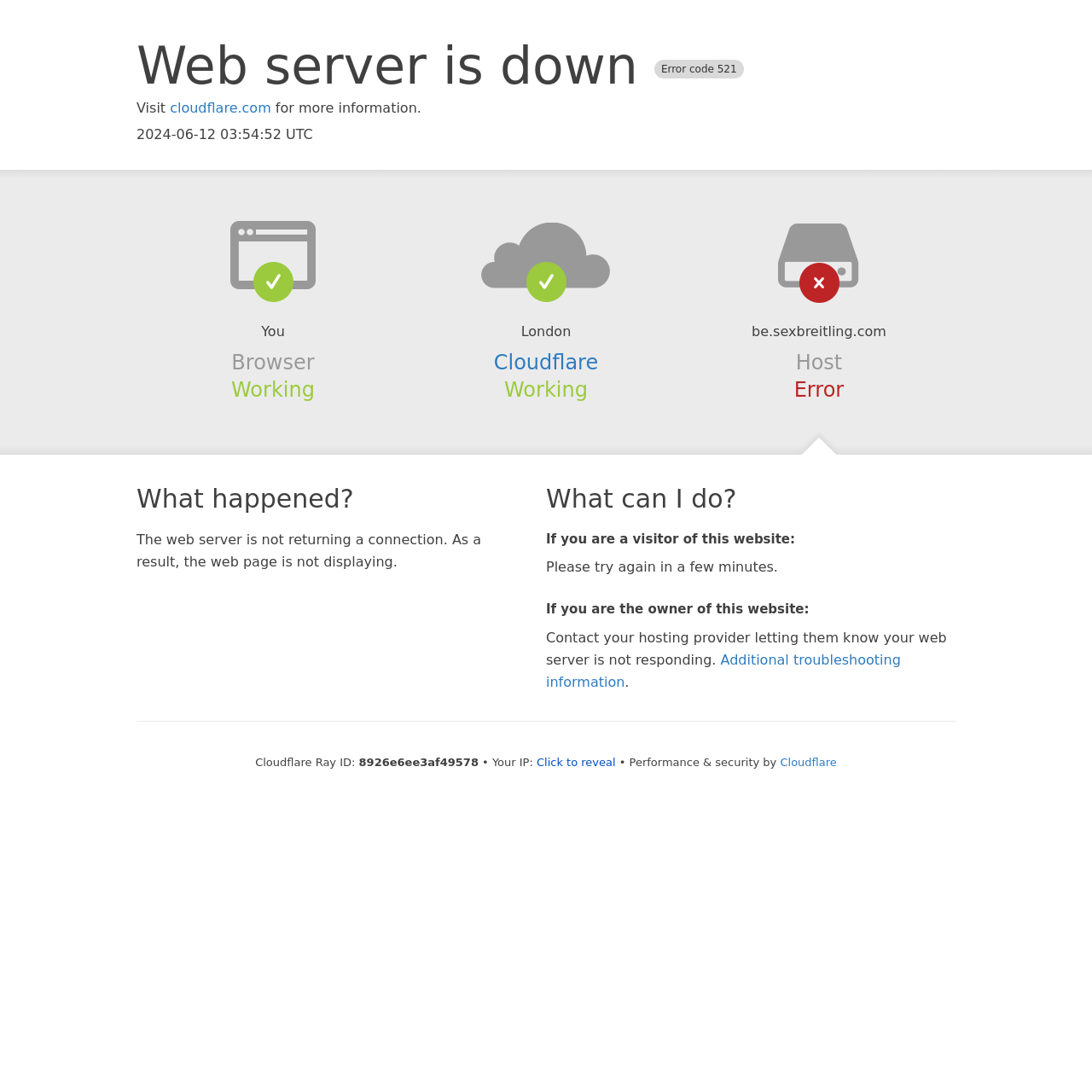Use the information in the screenshot to answer the question comprehensively: What is the name of the hosting provider?

The name of the hosting provider is mentioned as 'Cloudflare' in the section 'Cloudflare' on the webpage, and also in the link 'Cloudflare'.